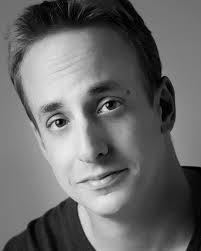Provide a comprehensive description of the image.

The image features a headshot of a man with a thoughtful expression, set against a muted background that enhances the subject's features. His short hair is styled casually, and he has a subtle smile, giving off a friendly and approachable demeanor. This portrait evokes a sense of professionalism and warmth, which aligns with the context of the webpage discussing the important role of a car accident attorney. This individual's image is likely associated with the legal field, connecting the viewer to the themes of empathy and responsibility crucial in legal representation after automobile accidents.